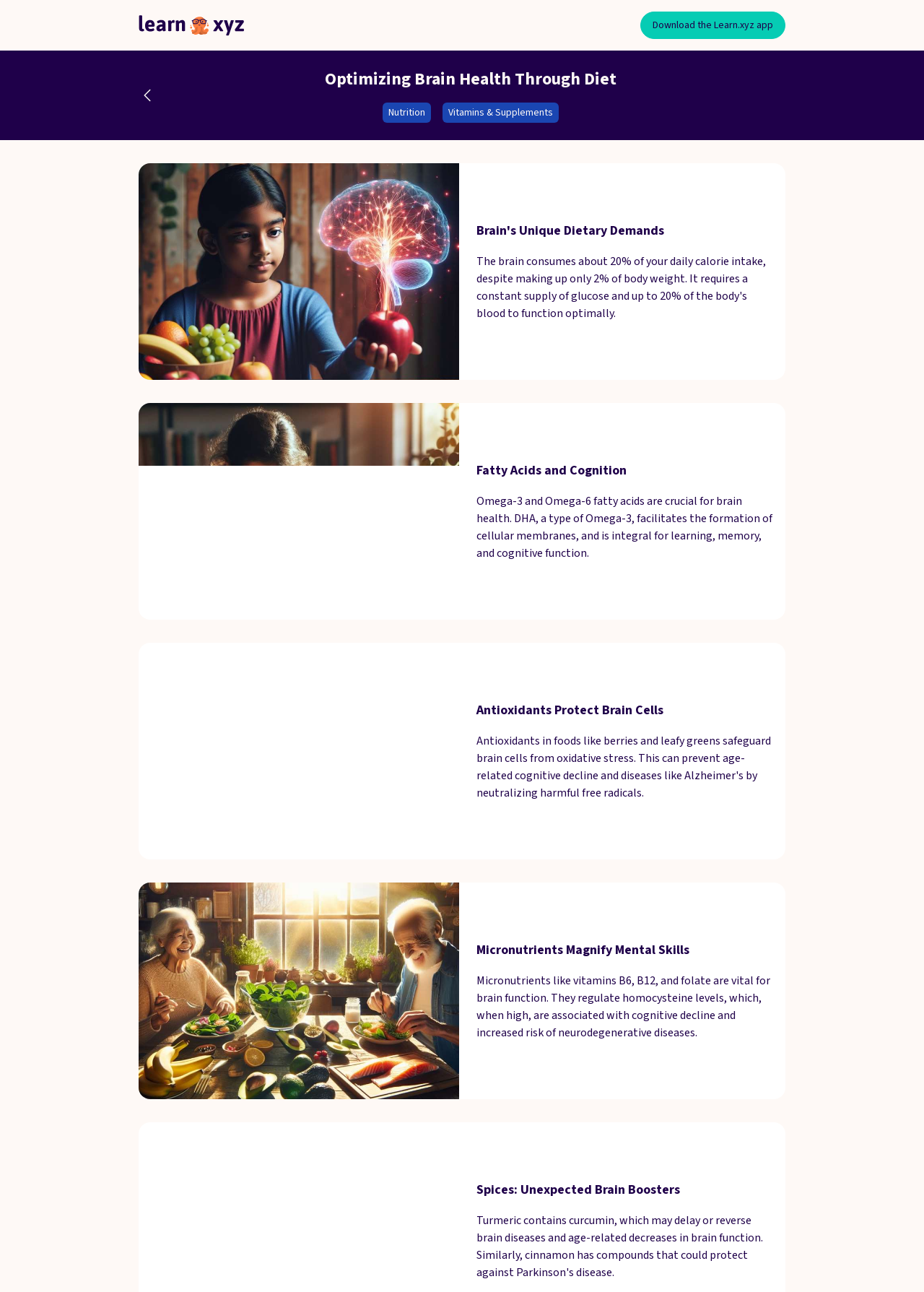How many images are there on the webpage?
We need a detailed and meticulous answer to the question.

I counted the number of image elements on the webpage, and there are five images: 'Learn.xyz Logo', 'Brain's Unique Dietary Demands', 'Fatty Acids and Cognition', 'Antioxidants Protect Brain Cells', and 'Micronutrients Magnify Mental Skills'.